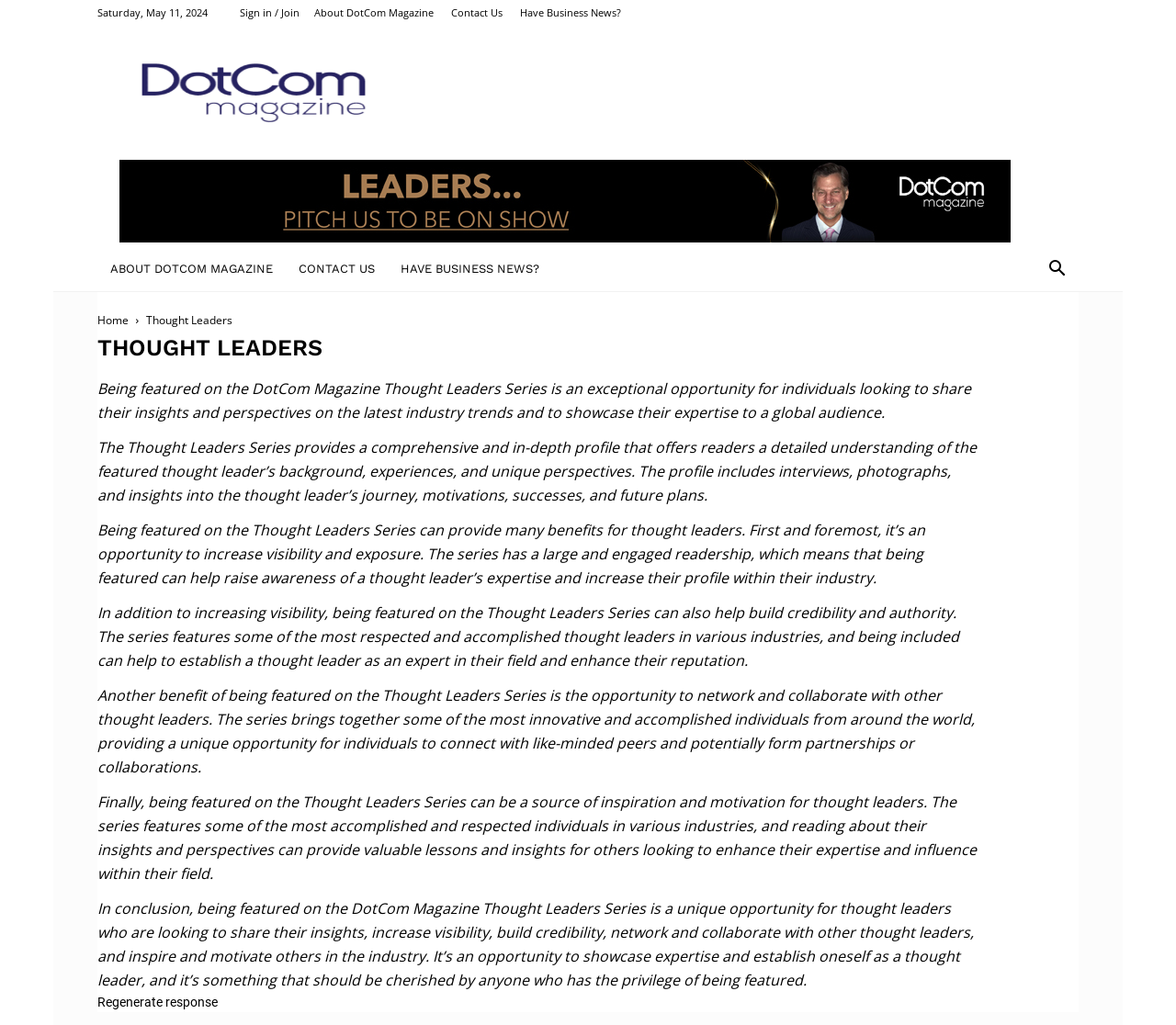Please determine the bounding box coordinates of the element's region to click for the following instruction: "Contact the DotCom Magazine team".

[0.384, 0.005, 0.427, 0.019]